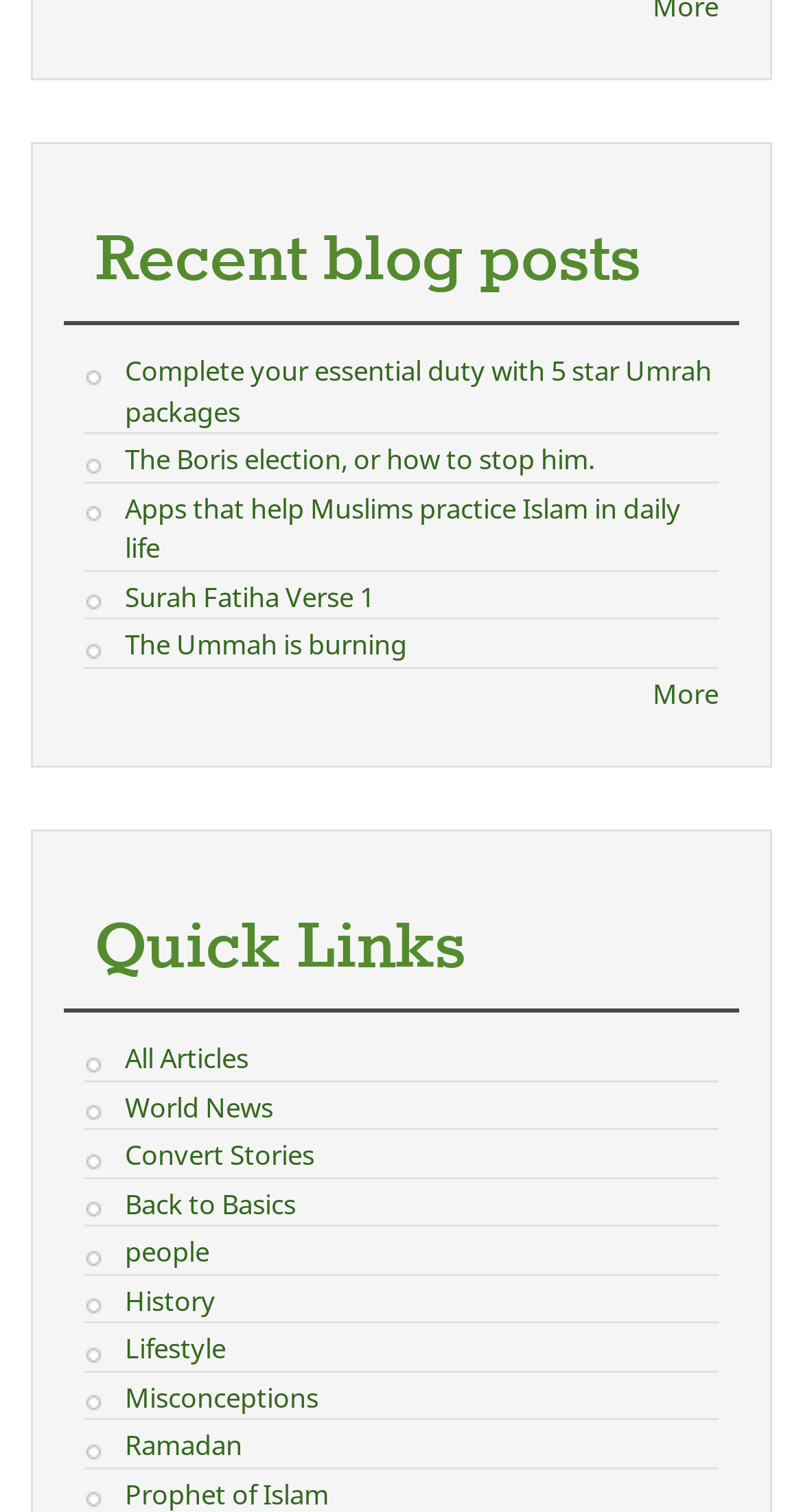What is the category of the article 'The Boris election, or how to stop him.'?
Please give a detailed answer to the question using the information shown in the image.

By analyzing the links on the webpage, I found that 'The Boris election, or how to stop him.' is one of the links, and it is likely to be categorized under 'World News' since it seems to be a news article about a political event.